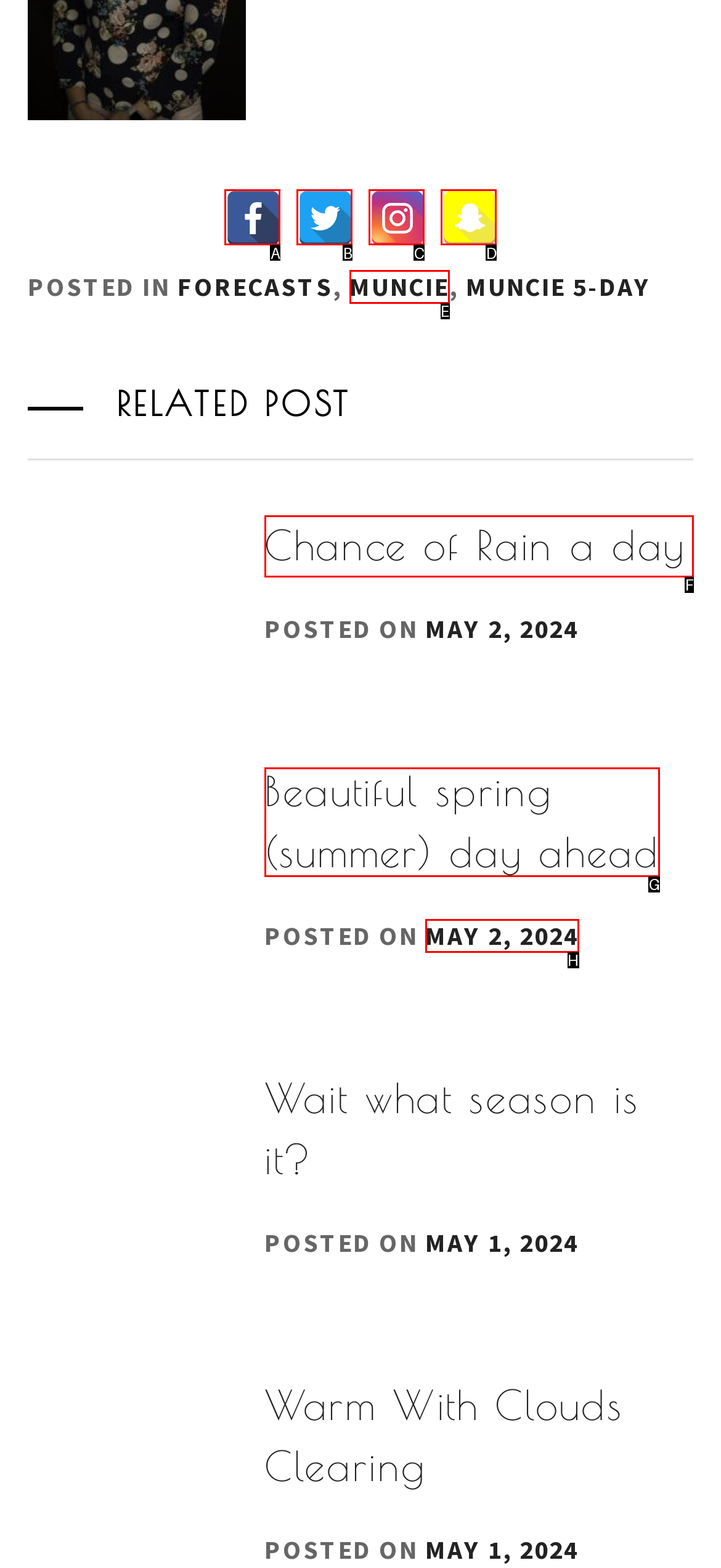Select the letter of the UI element you need to click on to fulfill this task: Click on social network icon. Write down the letter only.

None